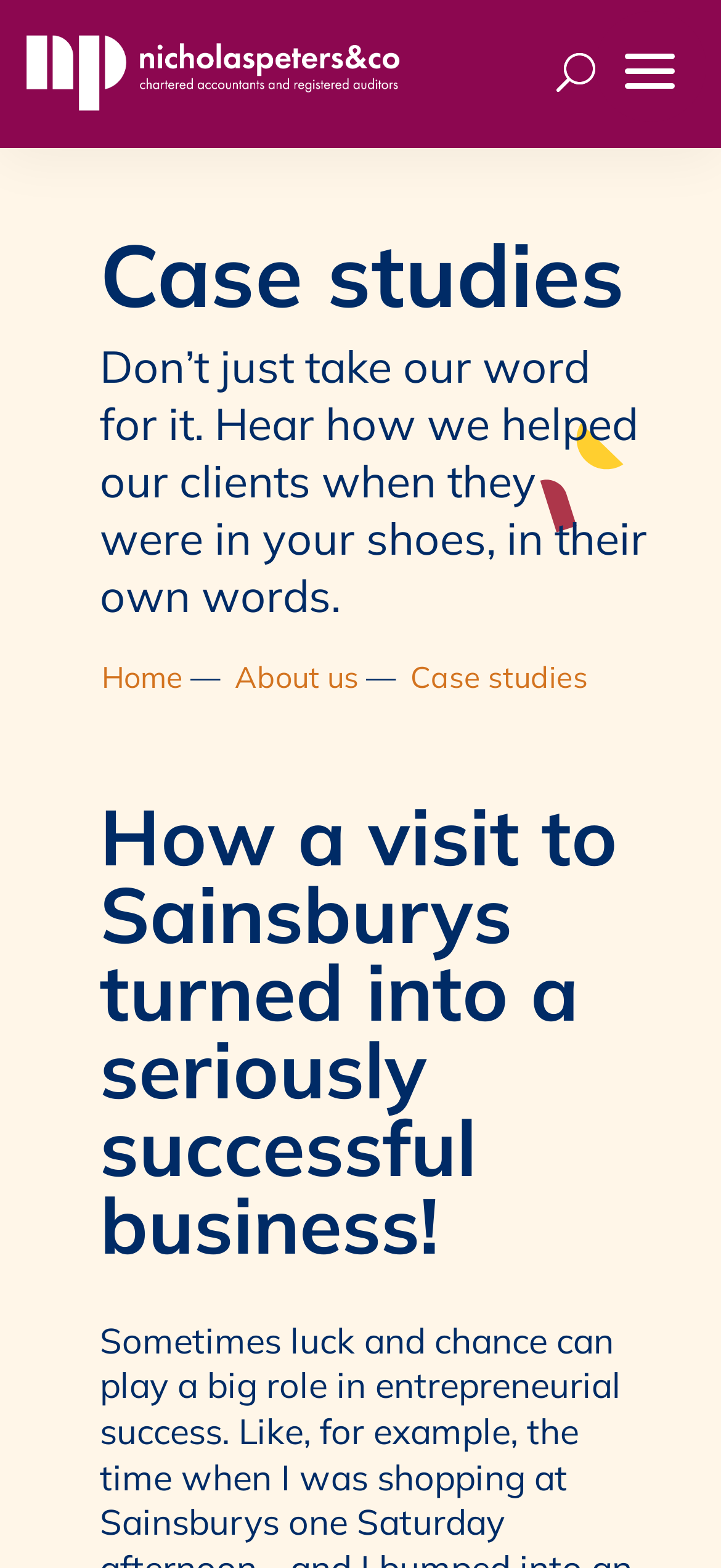Determine the bounding box coordinates for the area that needs to be clicked to fulfill this task: "Visit the home page". The coordinates must be given as four float numbers between 0 and 1, i.e., [left, top, right, bottom].

[0.141, 0.419, 0.254, 0.443]